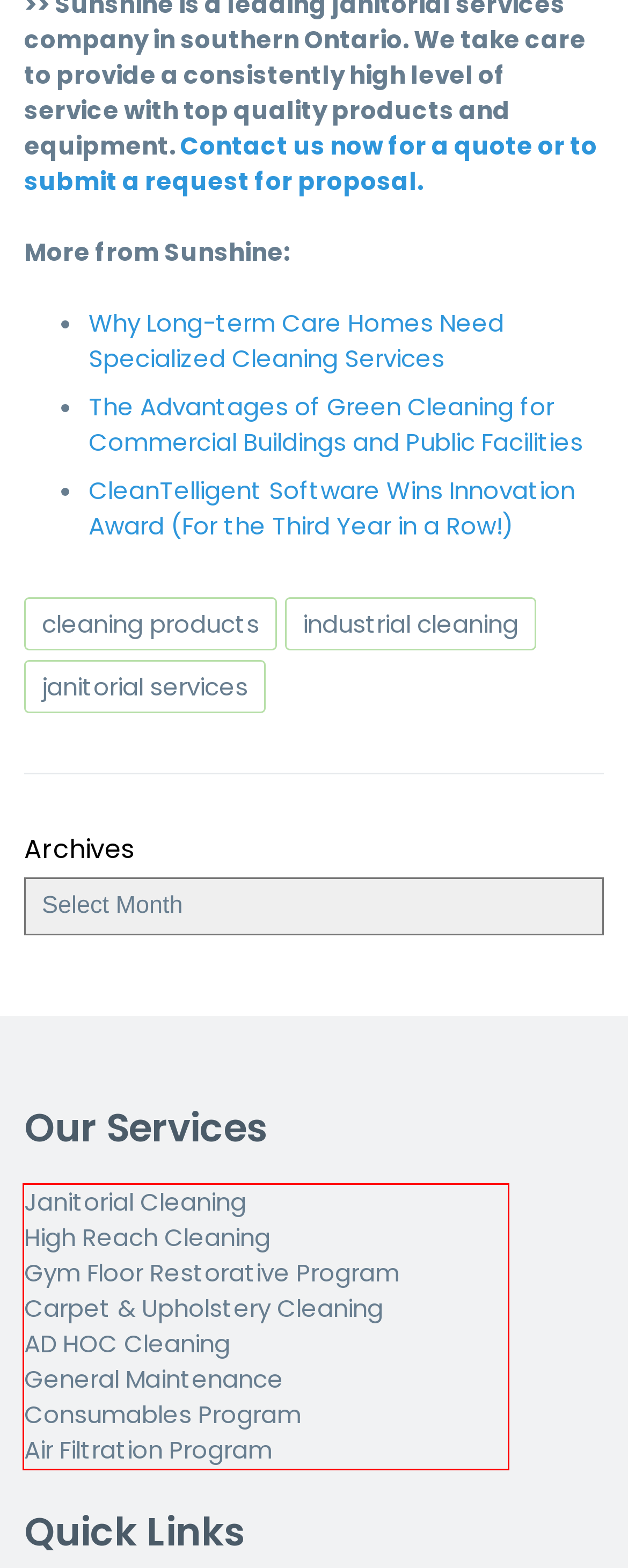Look at the webpage screenshot and recognize the text inside the red bounding box.

Janitorial Cleaning High Reach Cleaning Gym Floor Restorative Program Carpet & Upholstery Cleaning AD HOC Cleaning General Maintenance Consumables Program Air Filtration Program